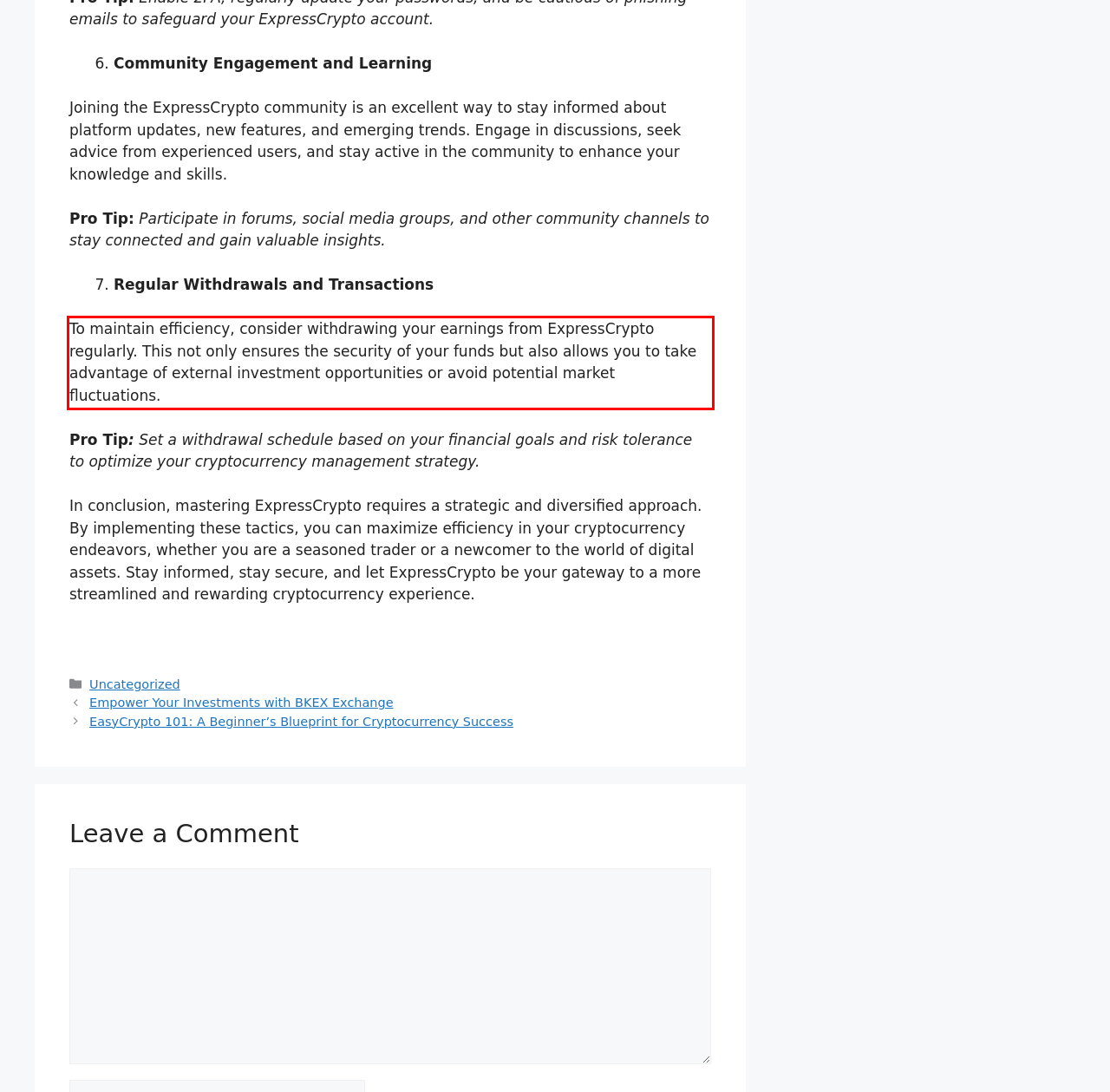Using the provided webpage screenshot, recognize the text content in the area marked by the red bounding box.

To maintain efficiency, consider withdrawing your earnings from ExpressCrypto regularly. This not only ensures the security of your funds but also allows you to take advantage of external investment opportunities or avoid potential market fluctuations.